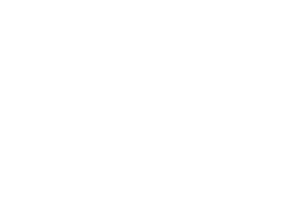What is the date of the article?
Using the visual information, respond with a single word or phrase.

Sunday, May 12th, 2024